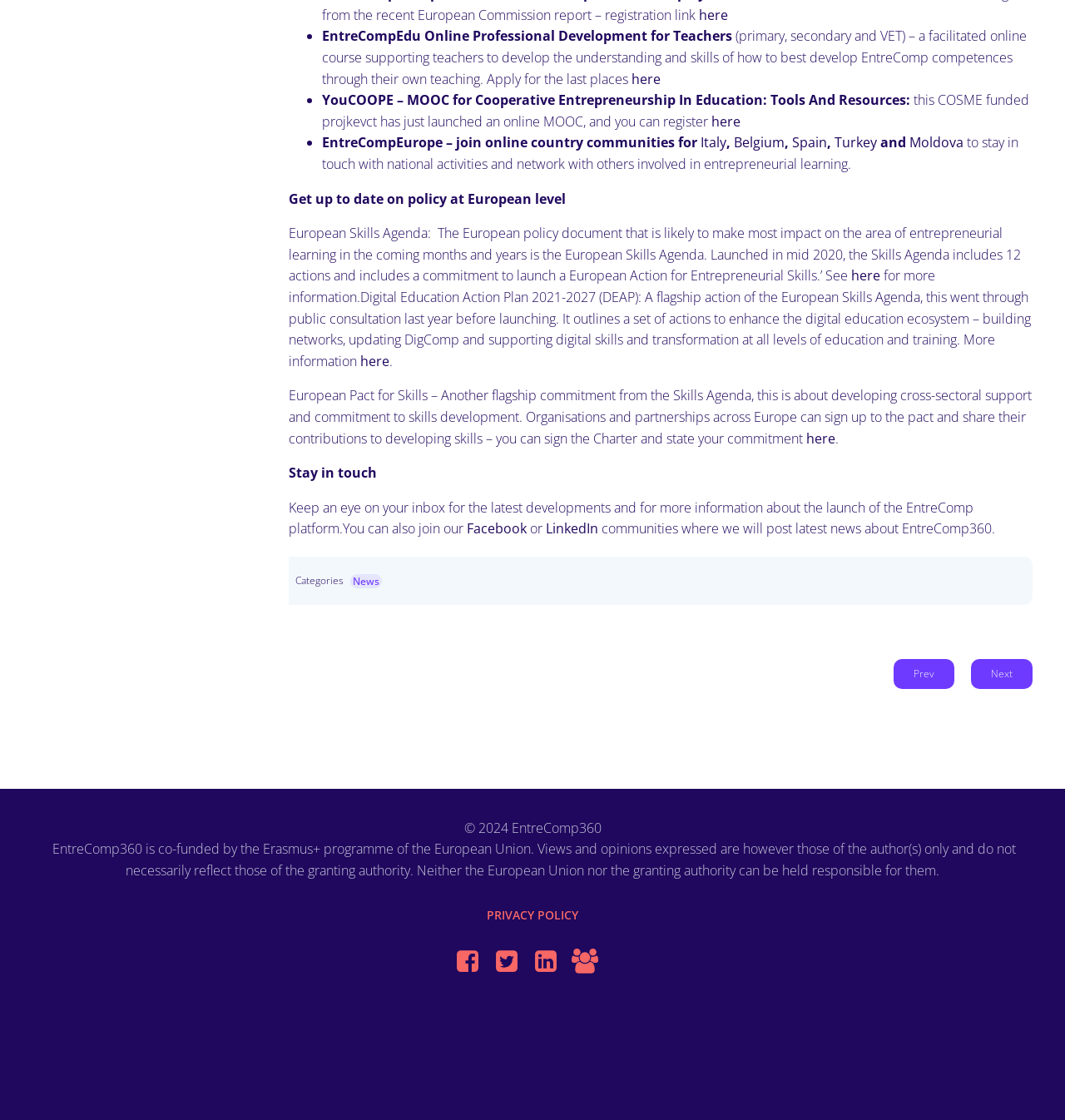How can I stay in touch with EntreComp360?
Based on the image, respond with a single word or phrase.

Through Facebook, LinkedIn, or email